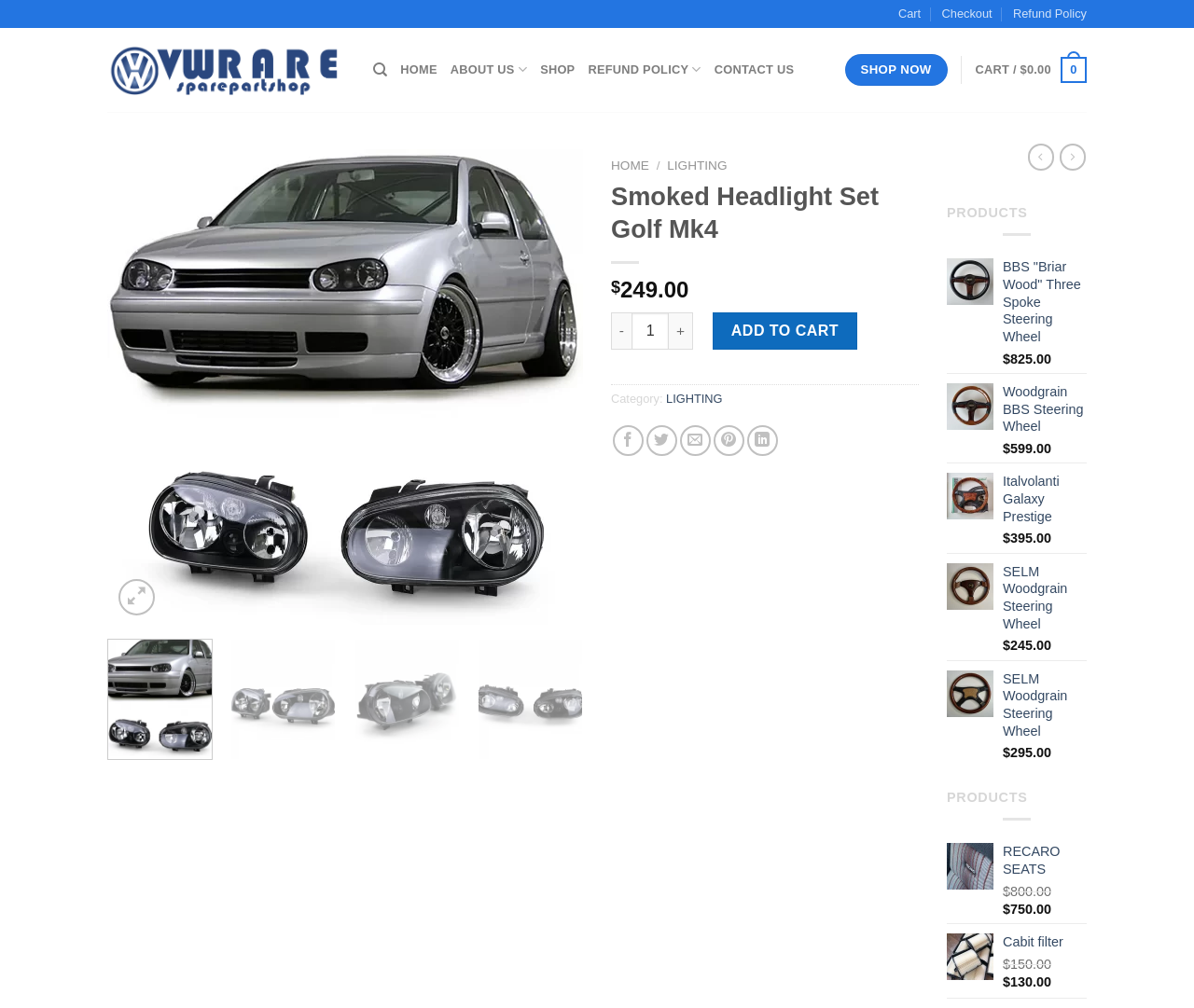Find the bounding box of the UI element described as follows: "Search".

None